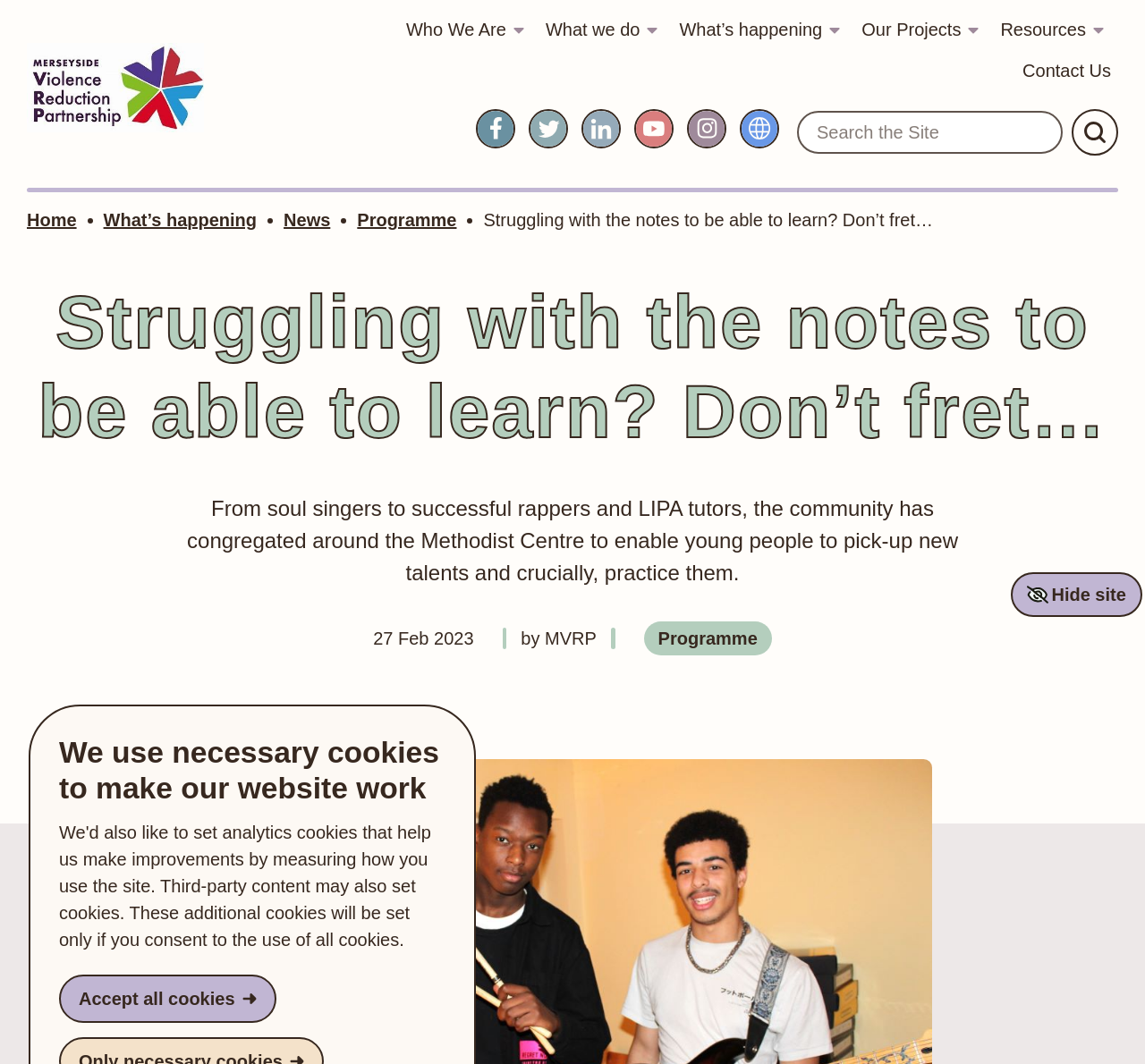Can you locate the main headline on this webpage and provide its text content?

Struggling with the notes to be able to learn? Don’t fret…